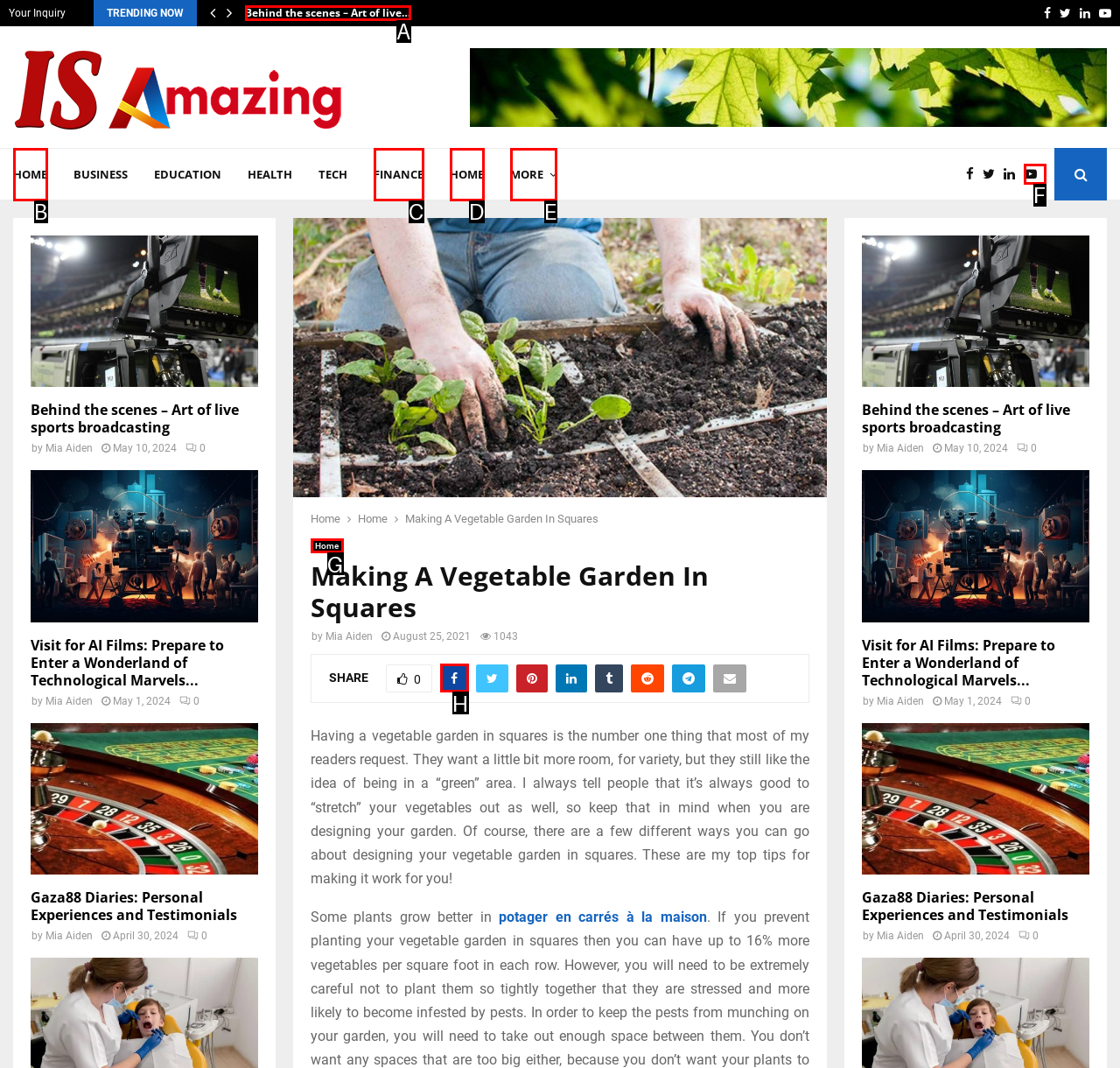Determine which HTML element corresponds to the description: Home. Provide the letter of the correct option.

D